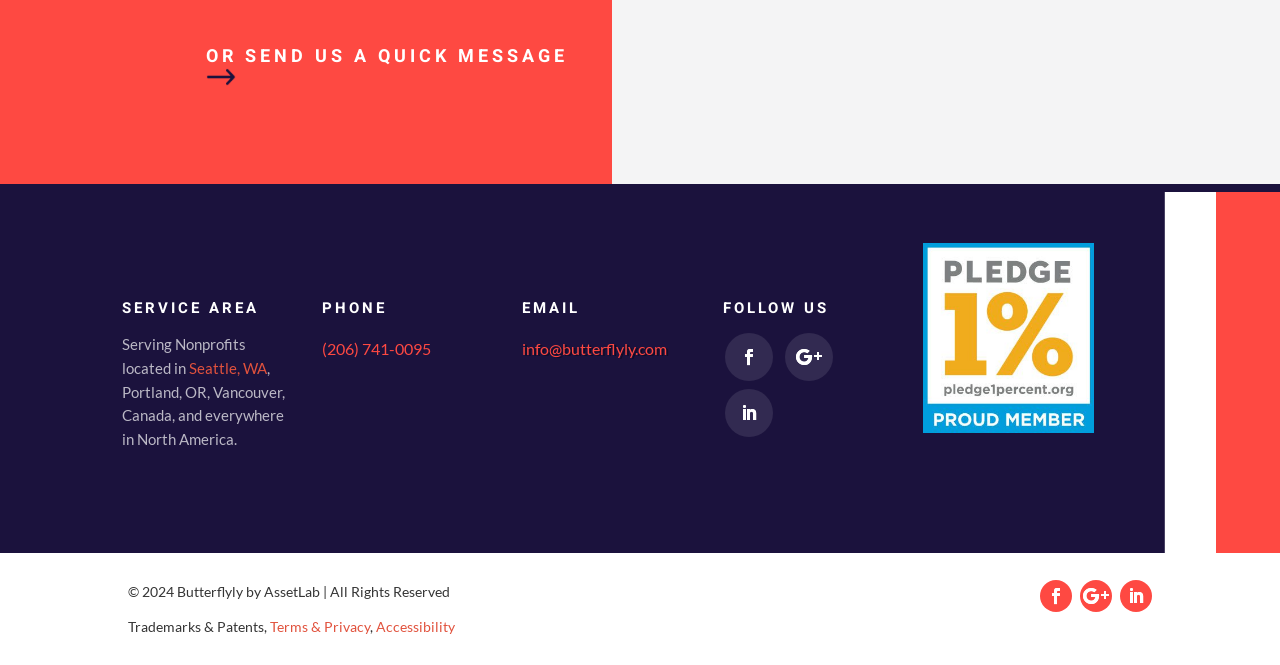Find the bounding box coordinates for the area you need to click to carry out the instruction: "View terms and privacy". The coordinates should be four float numbers between 0 and 1, indicated as [left, top, right, bottom].

[0.211, 0.929, 0.289, 0.955]